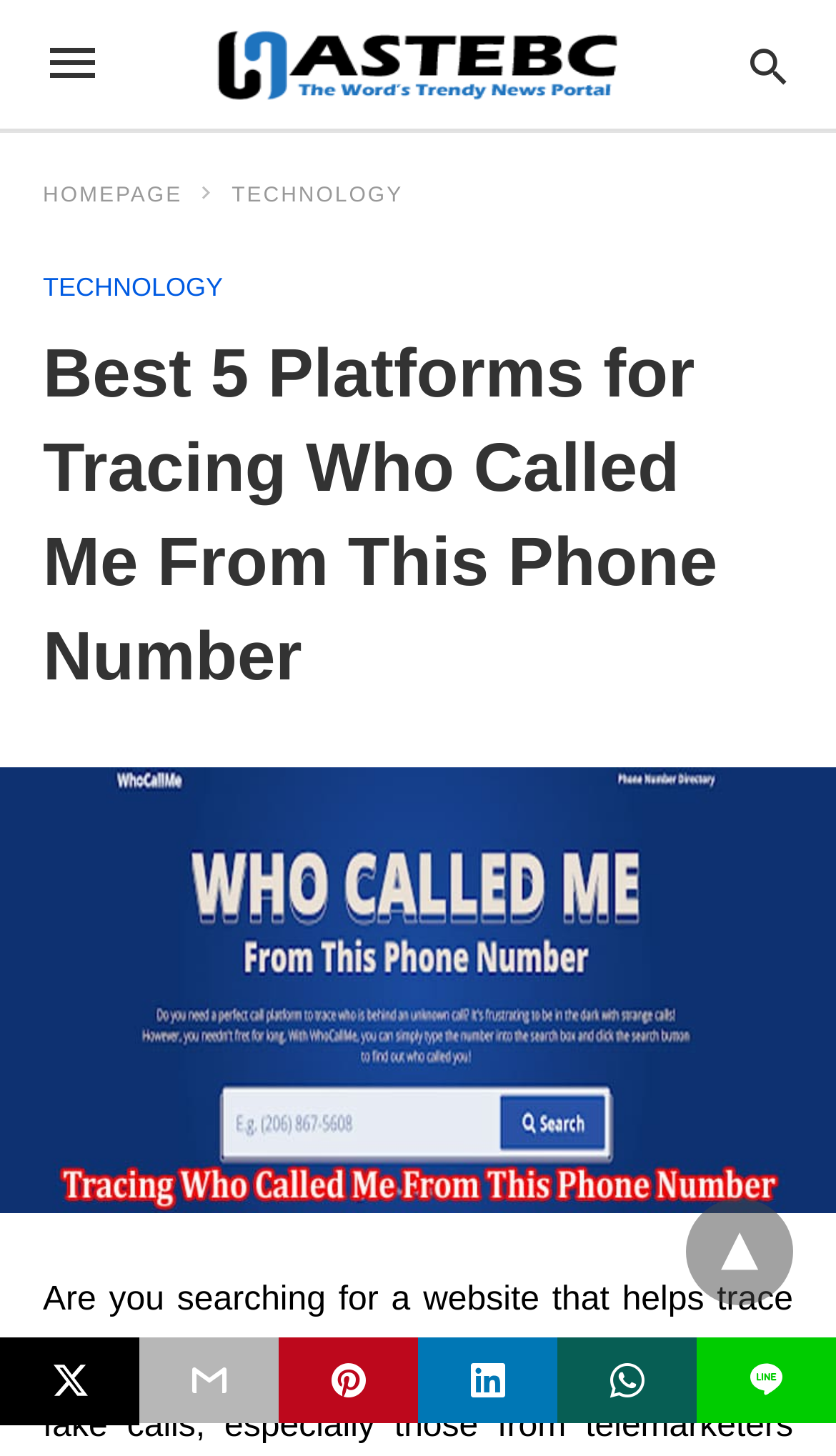Provide a single word or phrase answer to the question: 
What is the purpose of this webpage?

Tracing phone numbers